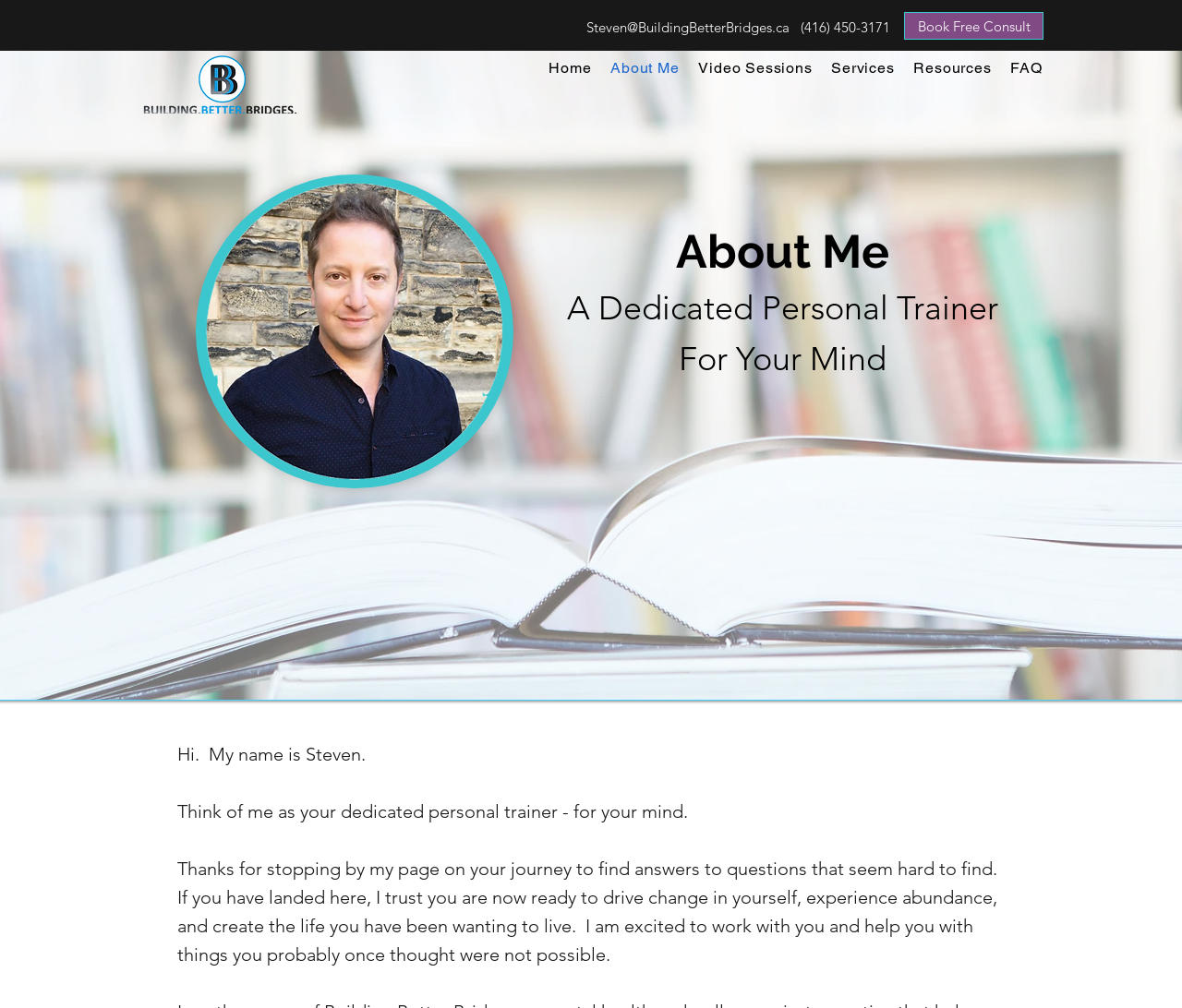What is the call-to-action on the 'Contact Now!' button?
Using the visual information, answer the question in a single word or phrase.

Book a consultation